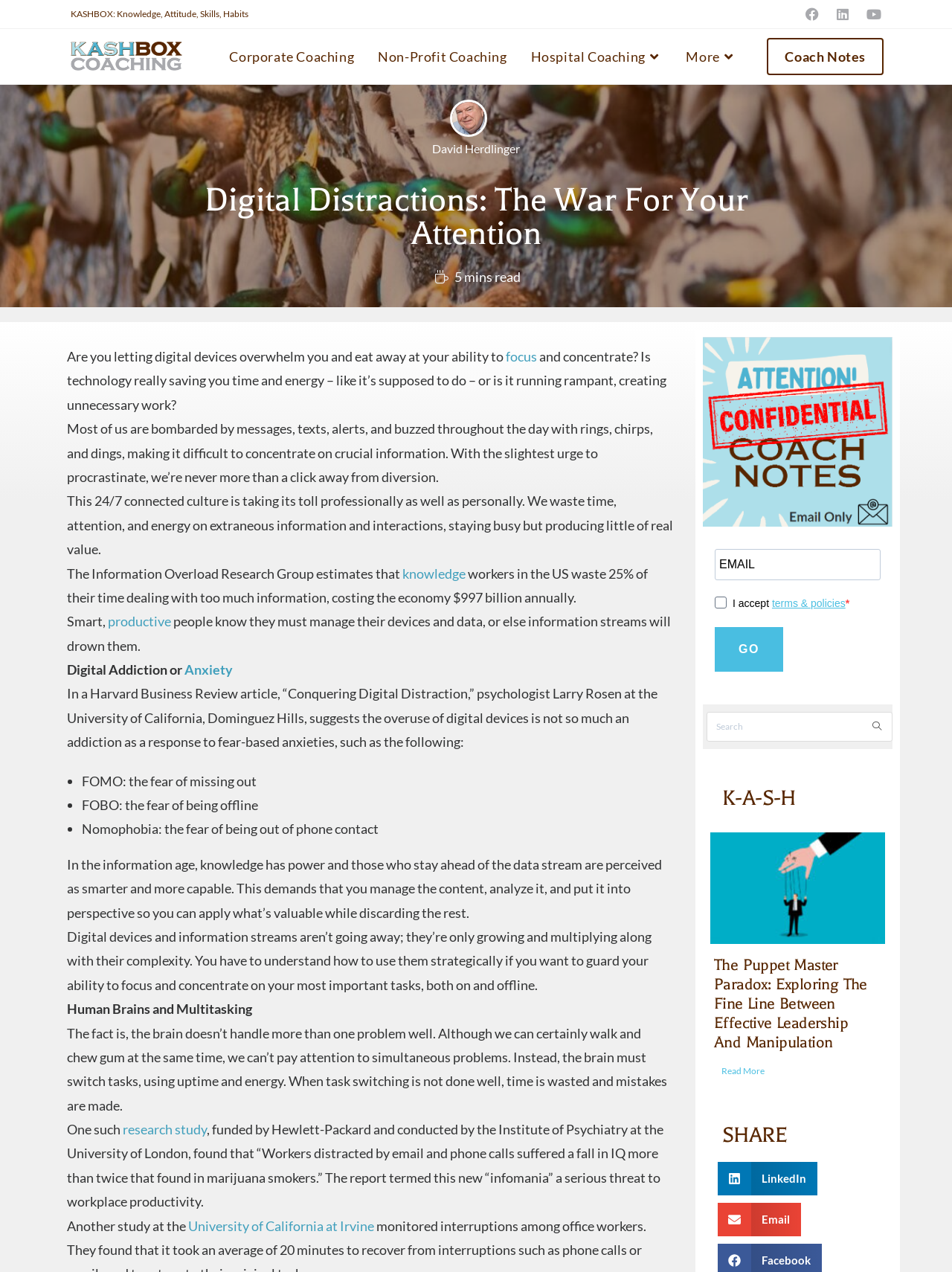Determine the bounding box coordinates for the HTML element described here: "research study".

[0.129, 0.881, 0.217, 0.894]